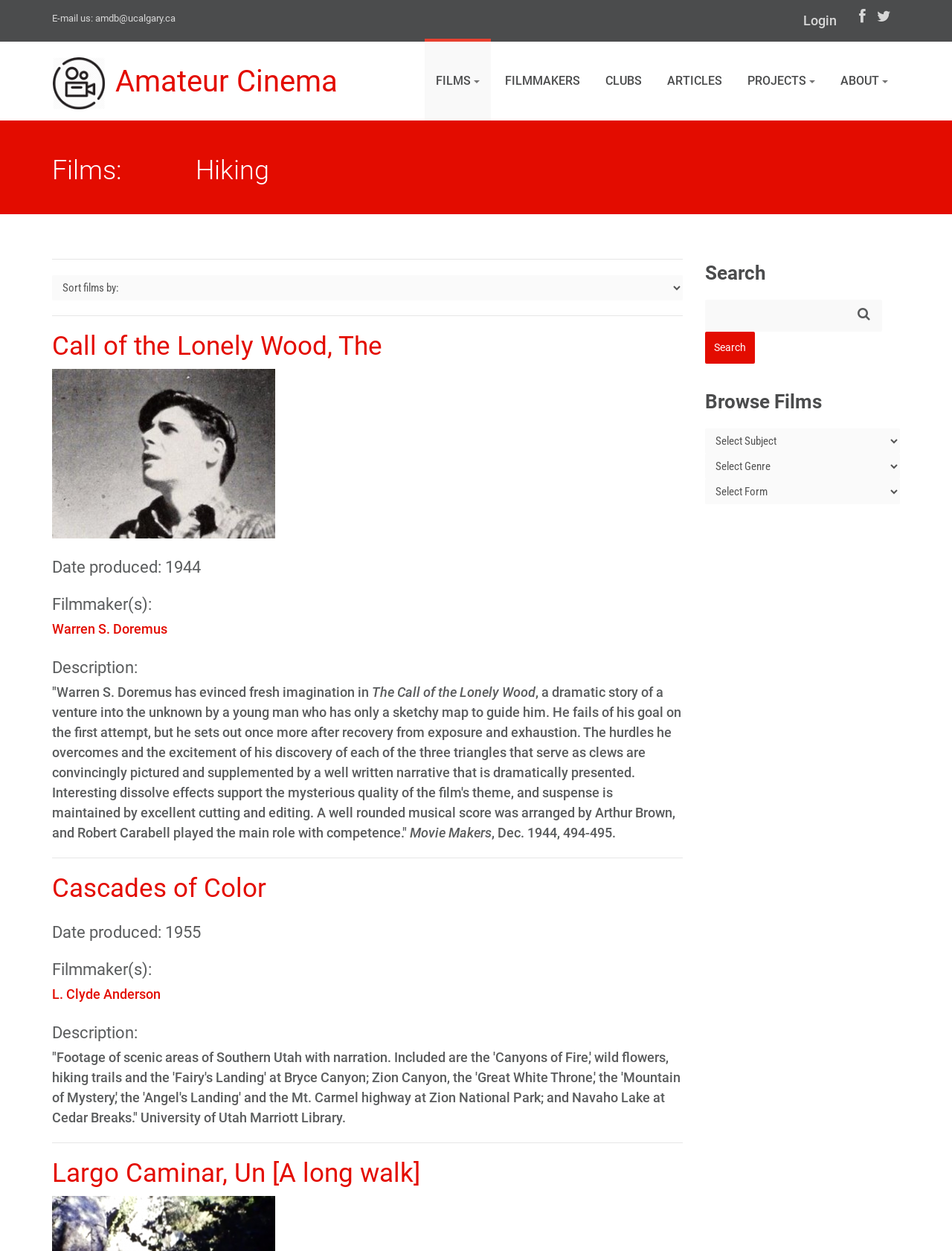Please determine the bounding box coordinates for the element that should be clicked to follow these instructions: "Search for a film".

[0.74, 0.24, 0.926, 0.265]